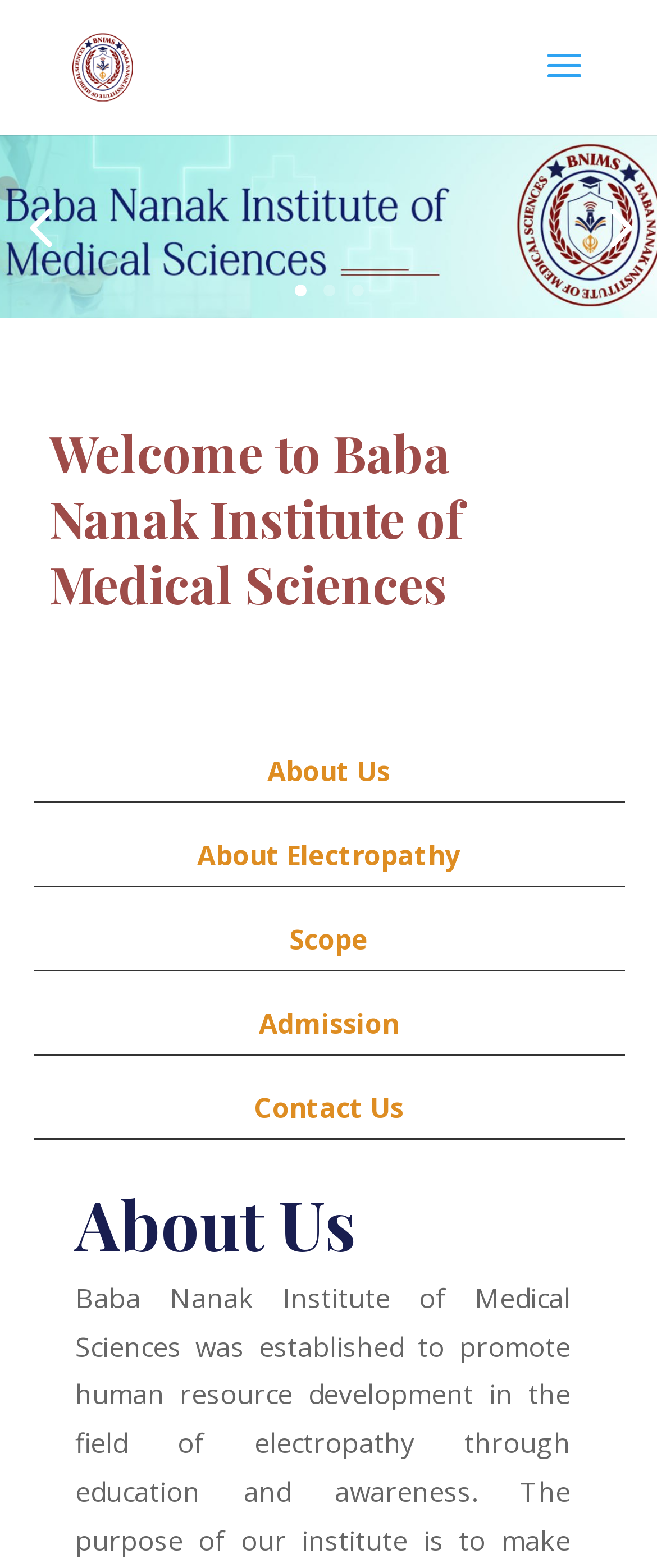Identify the bounding box coordinates of the area you need to click to perform the following instruction: "click the link to Baba Nanak Institute of Medical Sciences".

[0.11, 0.031, 0.203, 0.051]